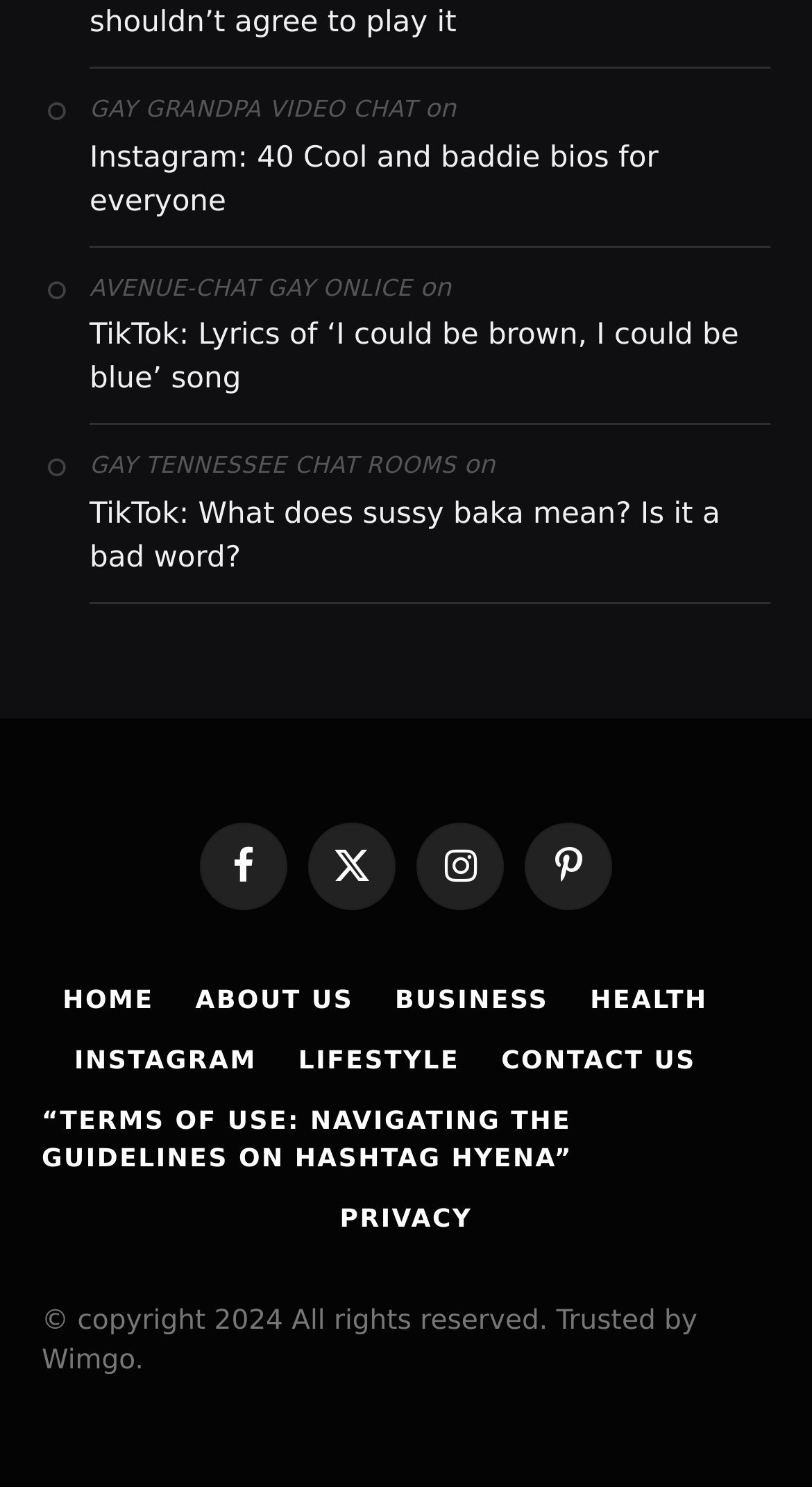How many main navigation links are there?
Provide a detailed and extensive answer to the question.

I counted the number of main navigation links available on the webpage, which are 'HOME', 'ABOUT US', 'BUSINESS', 'HEALTH', 'LIFESTYLE', and 'CONTACT US', and found that there are 6 main navigation links.